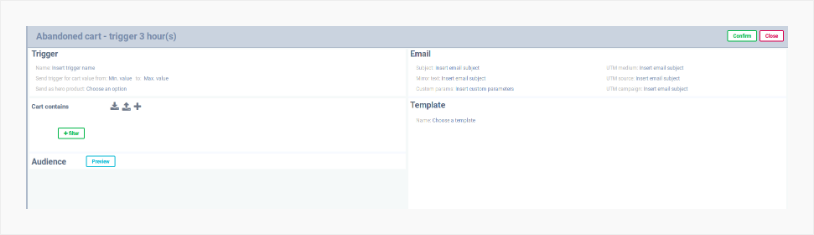Use a single word or phrase to answer this question: 
What is the function of the 'Preview' option in the 'Audience' section?

View targeted audience